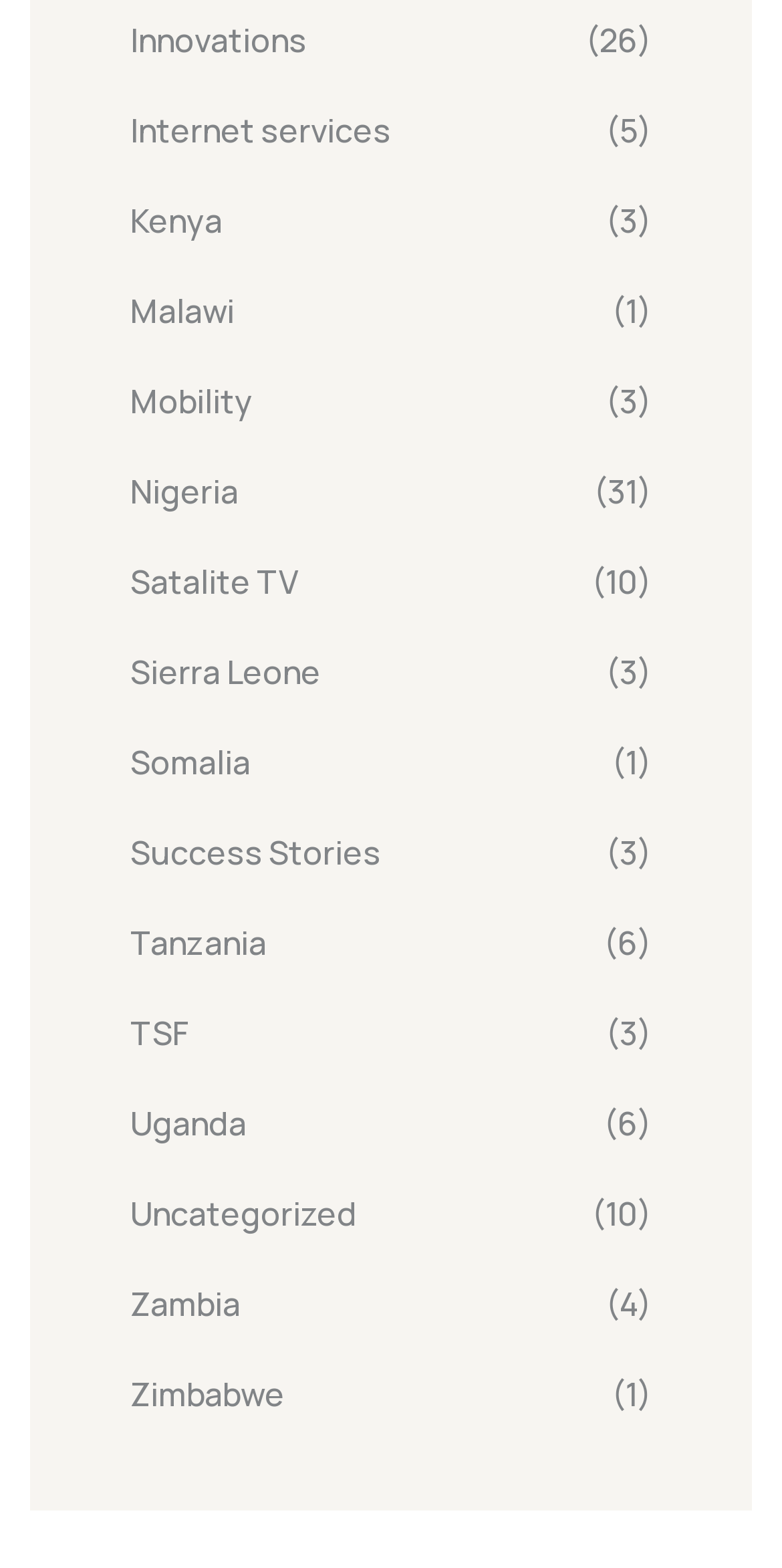Identify the bounding box coordinates for the region to click in order to carry out this instruction: "Explore Kenya". Provide the coordinates using four float numbers between 0 and 1, formatted as [left, top, right, bottom].

[0.167, 0.122, 0.285, 0.16]